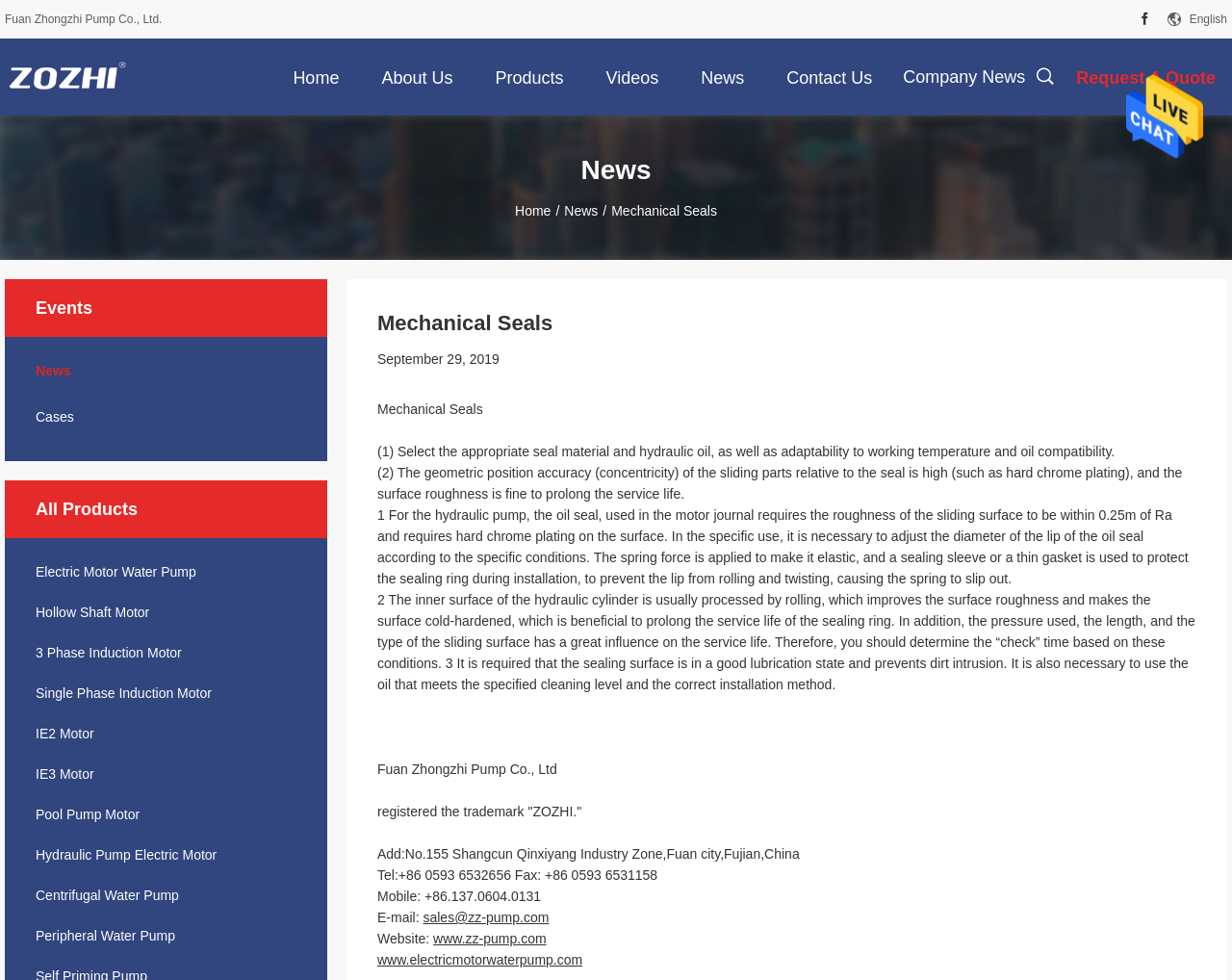Elaborate on the information and visuals displayed on the webpage.

The webpage is about China Fuan Zhongzhi Pump Co., Ltd.'s latest company news about Mechanical Seals. At the top right corner, there is a "Send Message" link with an accompanying image. Next to it, there is a language selection option with "English" written on it. On the top left corner, the company's logo and name "Fuan Zhongzhi Pump Co., Ltd." are displayed, along with a navigation menu that includes links to "Home", "About Us", "Products", "Videos", "News", "Contact Us", and "Company News".

Below the navigation menu, there is a search bar with a placeholder text "What are you looking for...". On the right side of the search bar, there is a "Request A Quote" link. 

The main content of the webpage is divided into two sections. On the left side, there are several headings, including "News", "Cases", "Electric Motor Water Pump", "Hollow Shaft Motor", "3 Phase Induction Motor", "Single Phase Induction Motor", "IE2 Motor", "IE3 Motor", "Pool Pump Motor", "Hydraulic Pump Electric Motor", "Centrifugal Water Pump", and "Peripheral Water Pump". Each heading has a corresponding link.

On the right side, there is a news article about Mechanical Seals. The article is divided into several paragraphs, discussing the importance of selecting the appropriate seal material and hydraulic oil, the geometric position accuracy of the sliding parts, and the surface roughness. The article also provides tips on how to prolong the service life of the sealing ring.

At the bottom of the webpage, there is a section with the company's contact information, including address, phone number, fax number, mobile number, email, and website. There are also links to the company's other websites.